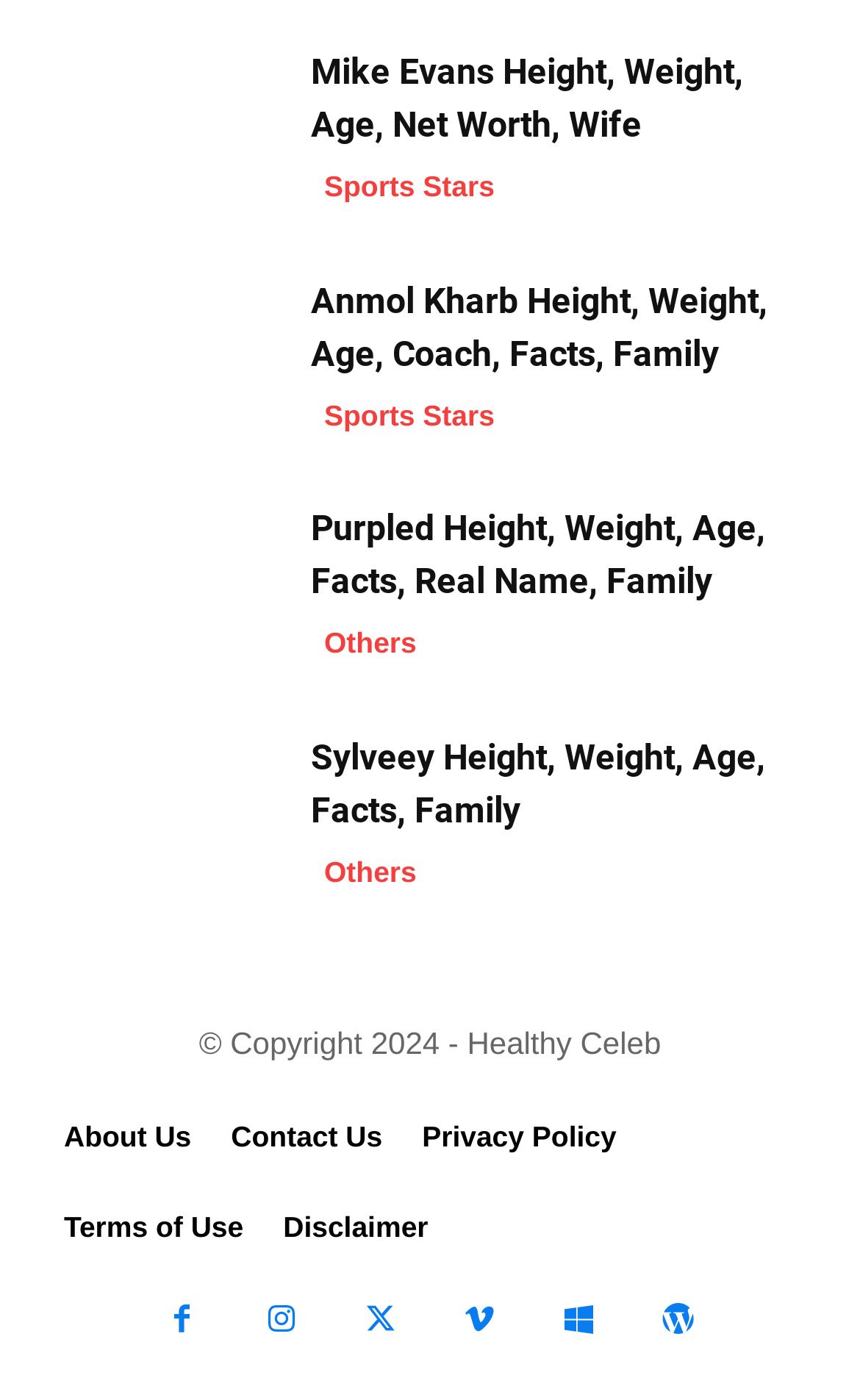Based on the visual content of the image, answer the question thoroughly: How many social media links are there at the bottom of the webpage?

There are five social media links at the bottom of the webpage, represented by the icons '', '', '', '', and ''.